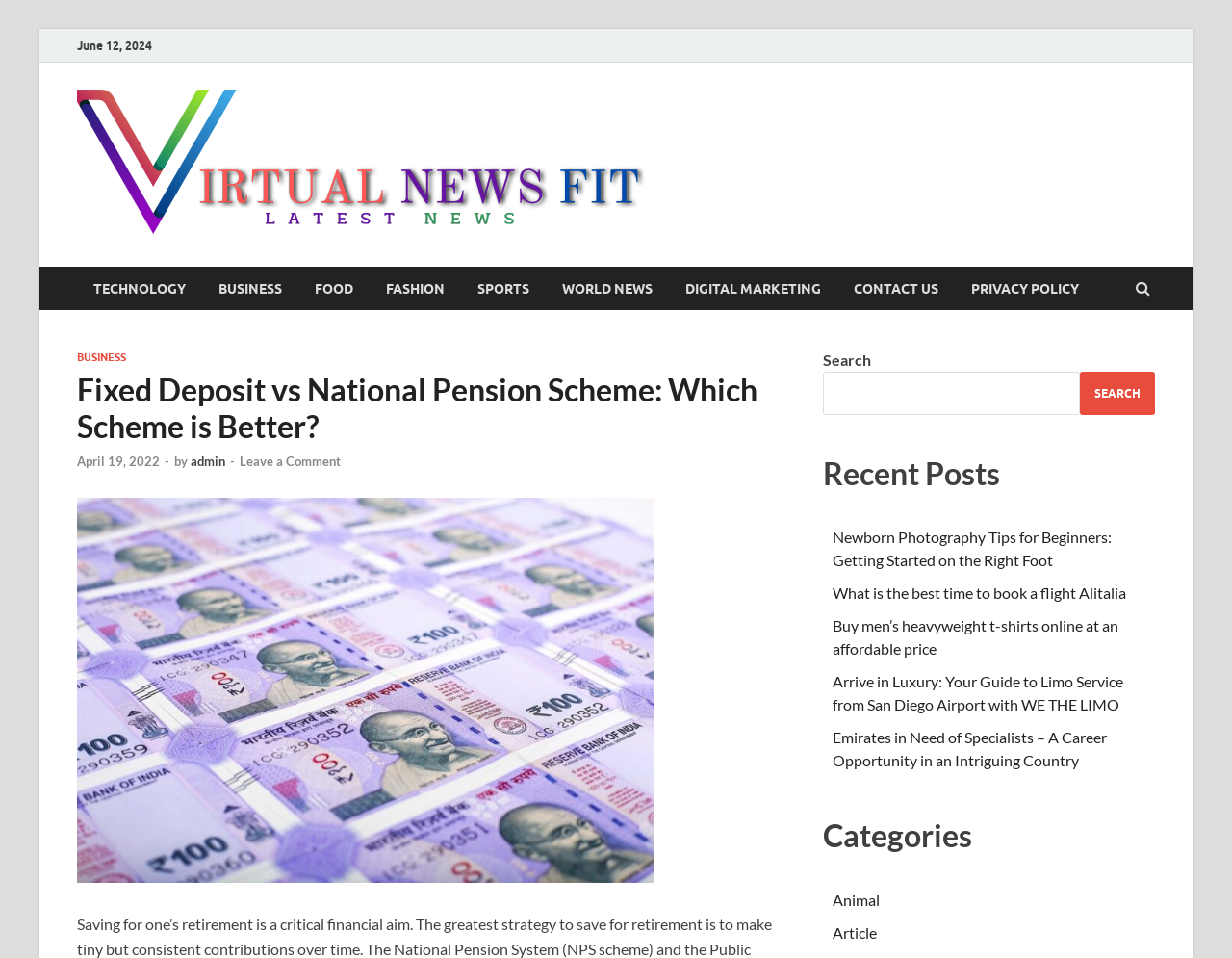What is the date of the article?
Carefully examine the image and provide a detailed answer to the question.

The date of the article can be found in the header section of the webpage, where it is written 'April 19, 2022' next to the author's name.